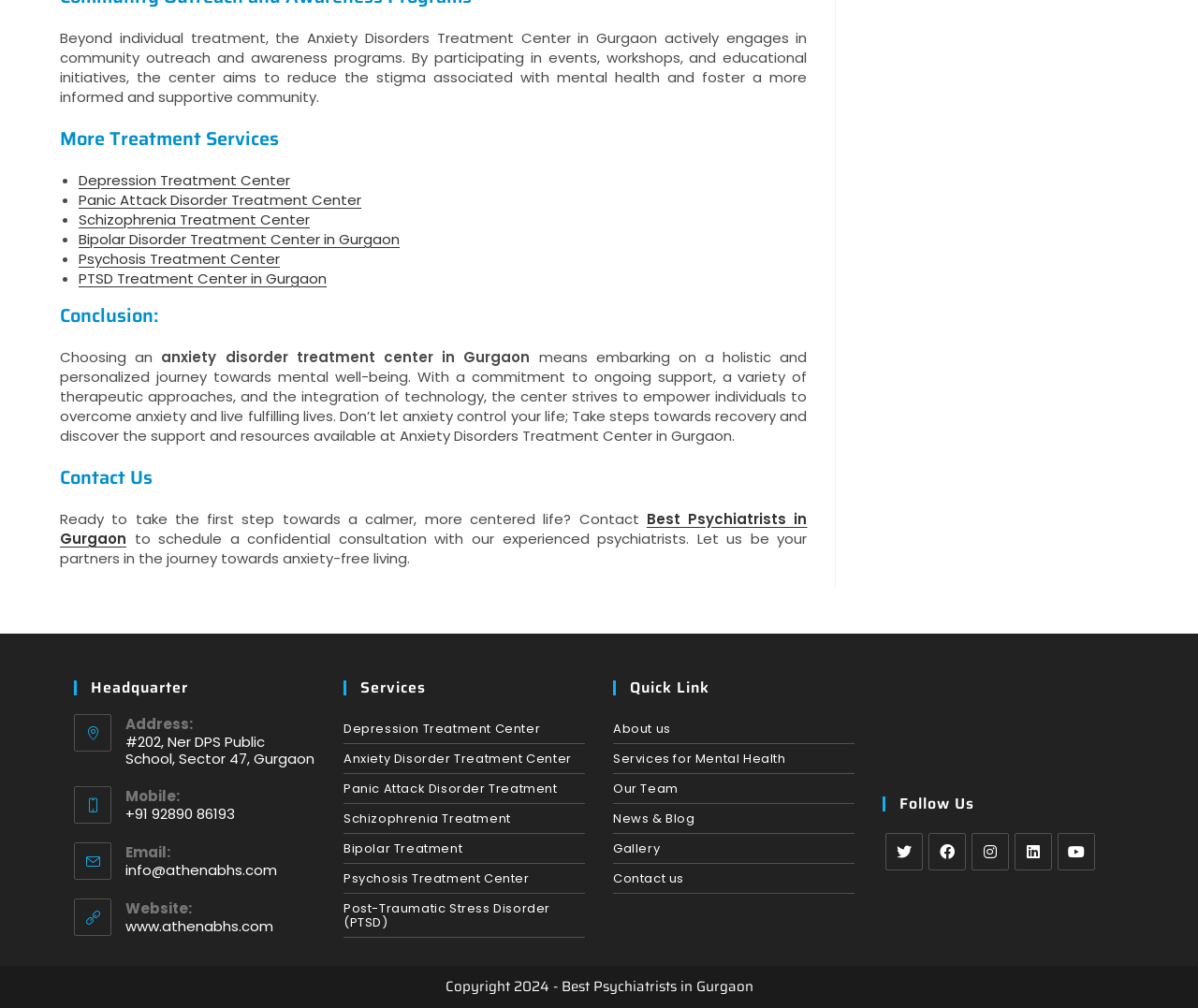Find the bounding box coordinates for the area you need to click to carry out the instruction: "Contact the Anxiety Disorders Treatment Center". The coordinates should be four float numbers between 0 and 1, indicated as [left, top, right, bottom].

[0.05, 0.505, 0.54, 0.525]